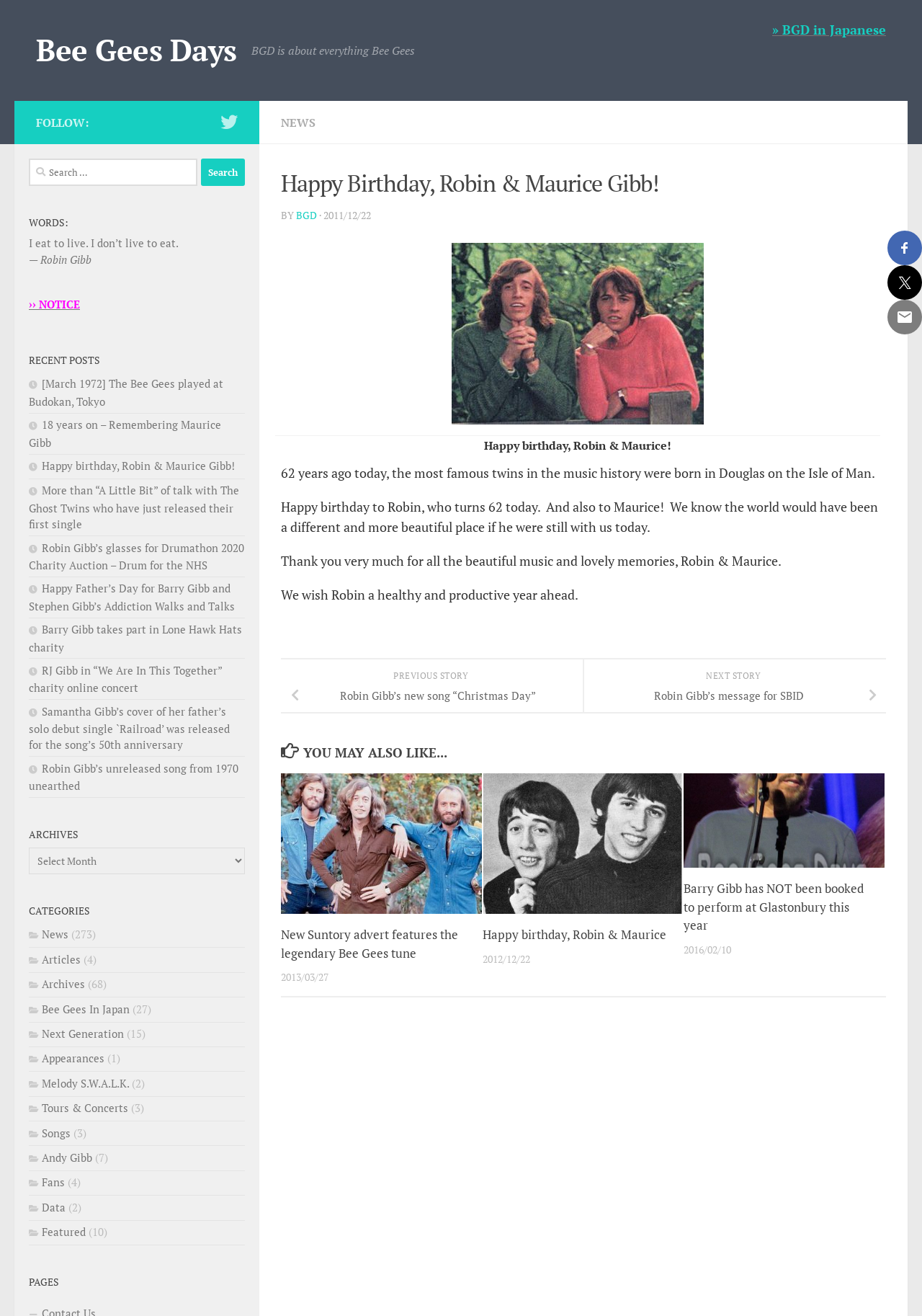Please specify the bounding box coordinates of the element that should be clicked to execute the given instruction: 'Follow us on Twitter'. Ensure the coordinates are four float numbers between 0 and 1, expressed as [left, top, right, bottom].

[0.239, 0.086, 0.258, 0.099]